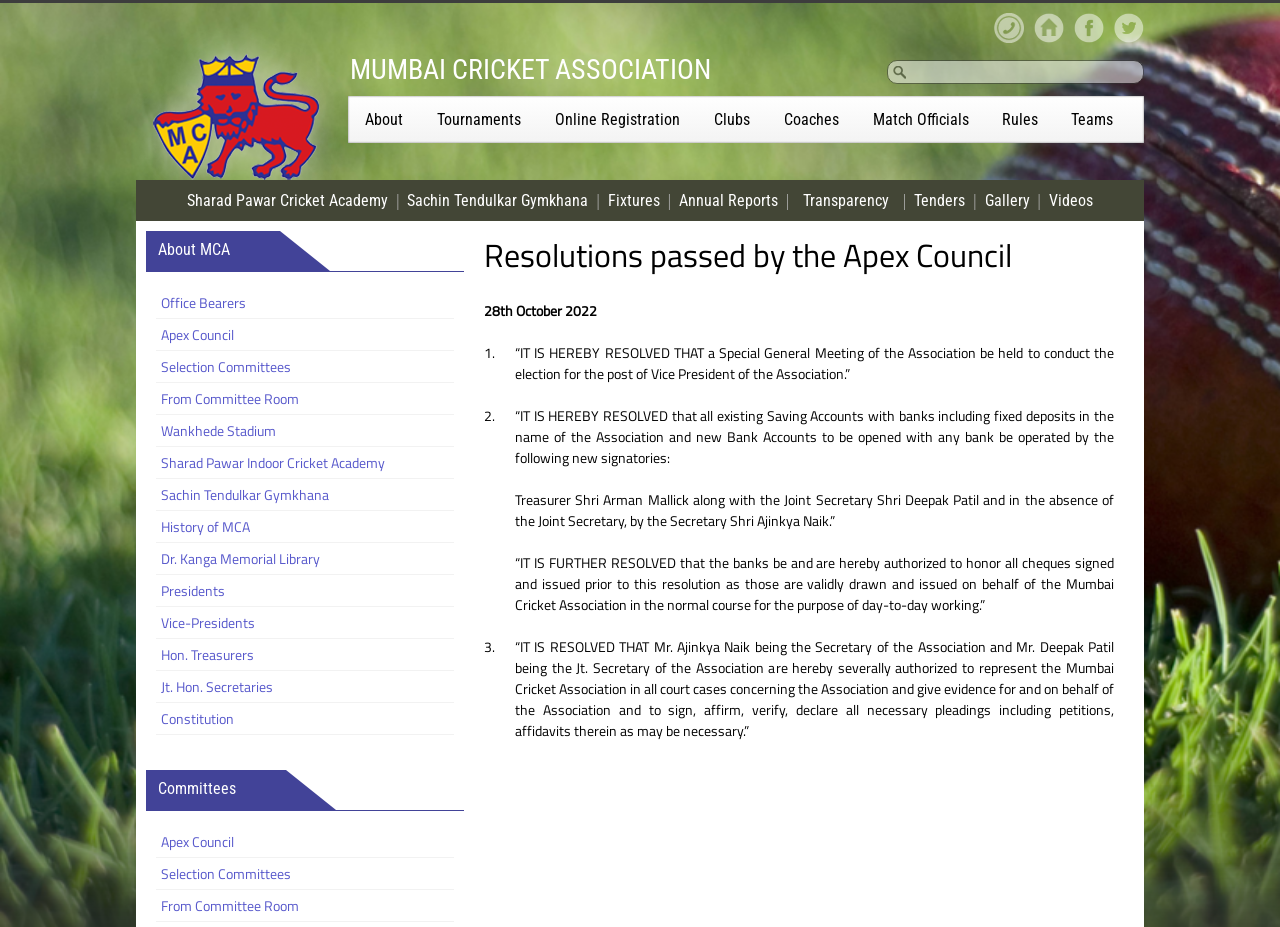For the following element description, predict the bounding box coordinates in the format (top-left x, top-left y, bottom-right x, bottom-right y). All values should be floating point numbers between 0 and 1. Description: Sharad Pawar Cricket Academy

[0.146, 0.206, 0.303, 0.227]